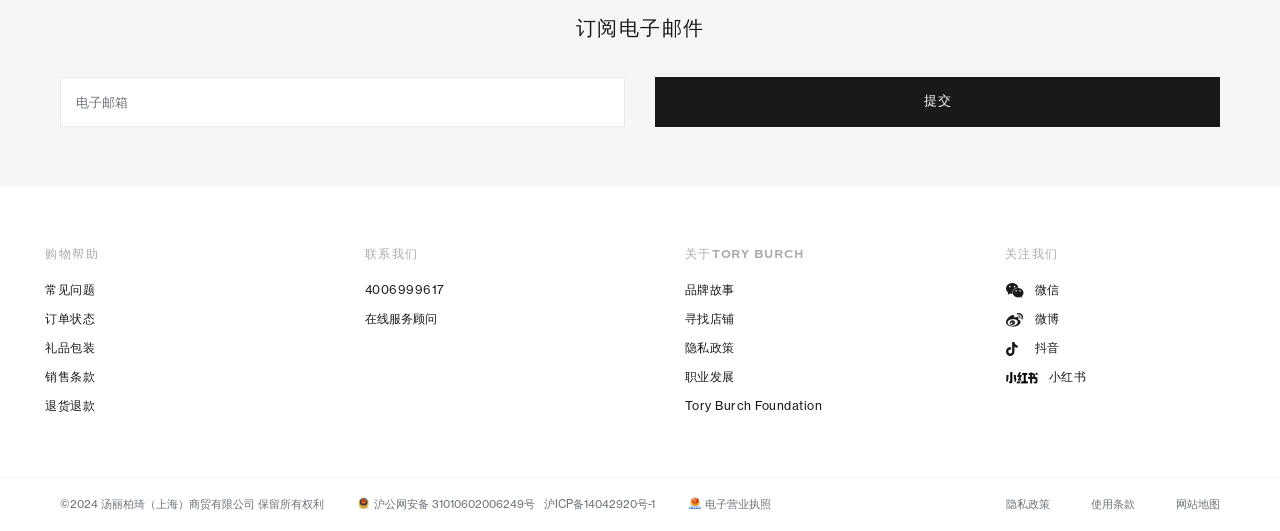What is the copyright information of the website?
Refer to the image and provide a thorough answer to the question.

The webpage displays a copyright notice at the bottom, stating that the website and its content are owned by TORY BURCH and are protected by copyright law, with the year 2024 indicating the current year of copyright.